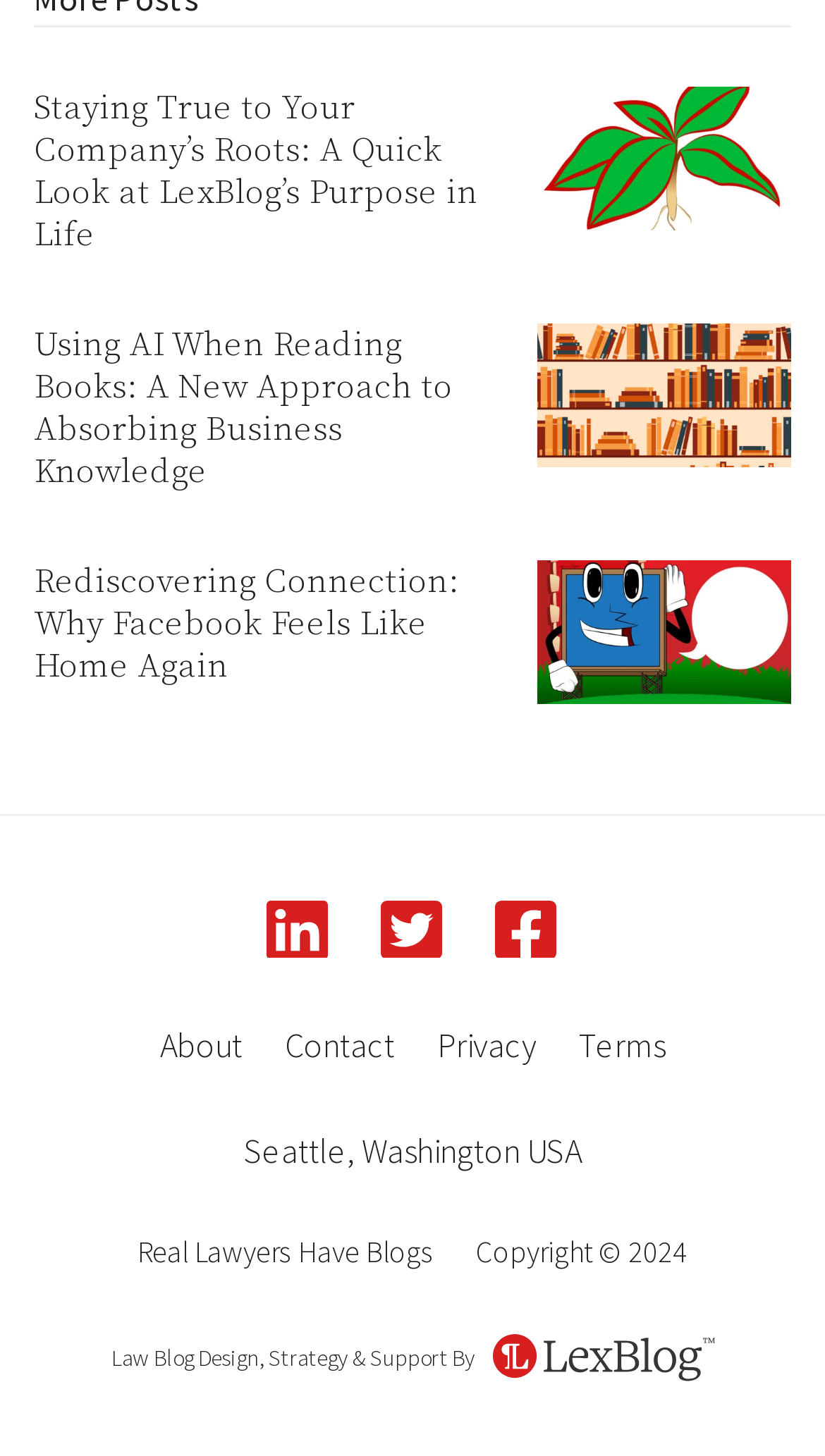Please identify the bounding box coordinates of the clickable element to fulfill the following instruction: "Click on the link to read about staying true to your company's roots". The coordinates should be four float numbers between 0 and 1, i.e., [left, top, right, bottom].

[0.041, 0.06, 0.579, 0.176]